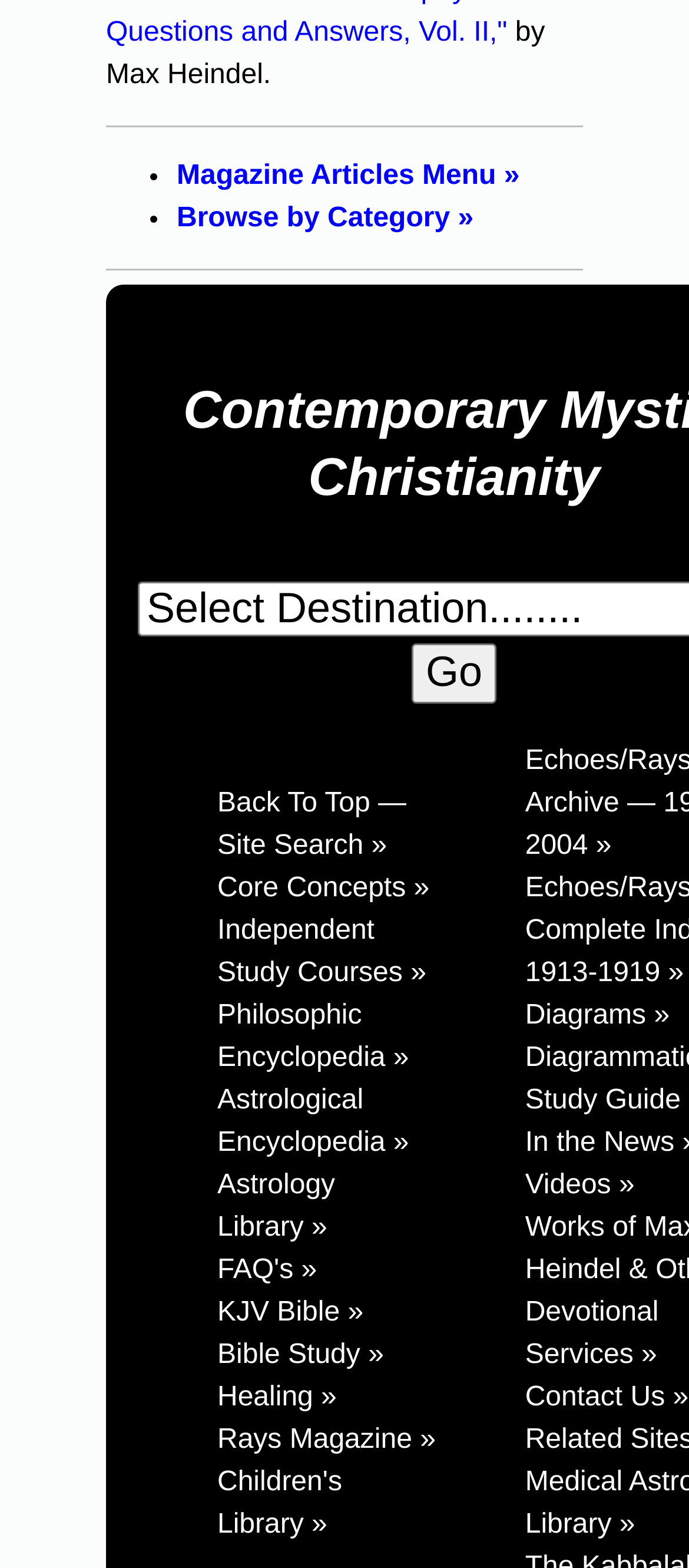Show the bounding box coordinates of the element that should be clicked to complete the task: "Click on 'Magazine Articles Menu »'".

[0.256, 0.103, 0.754, 0.122]